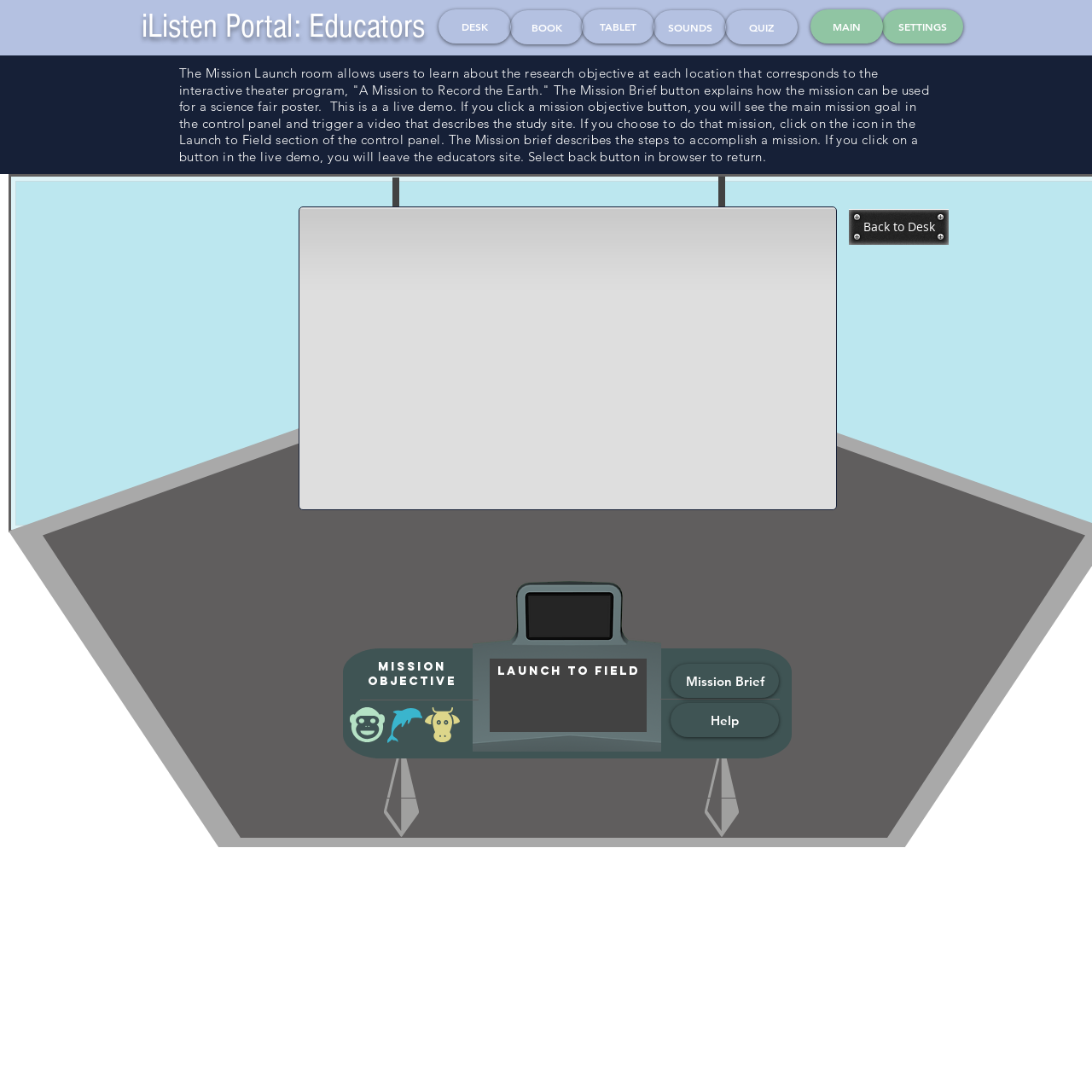Respond to the question below with a single word or phrase:
What is the function of the Launch to Field section?

Trigger a video